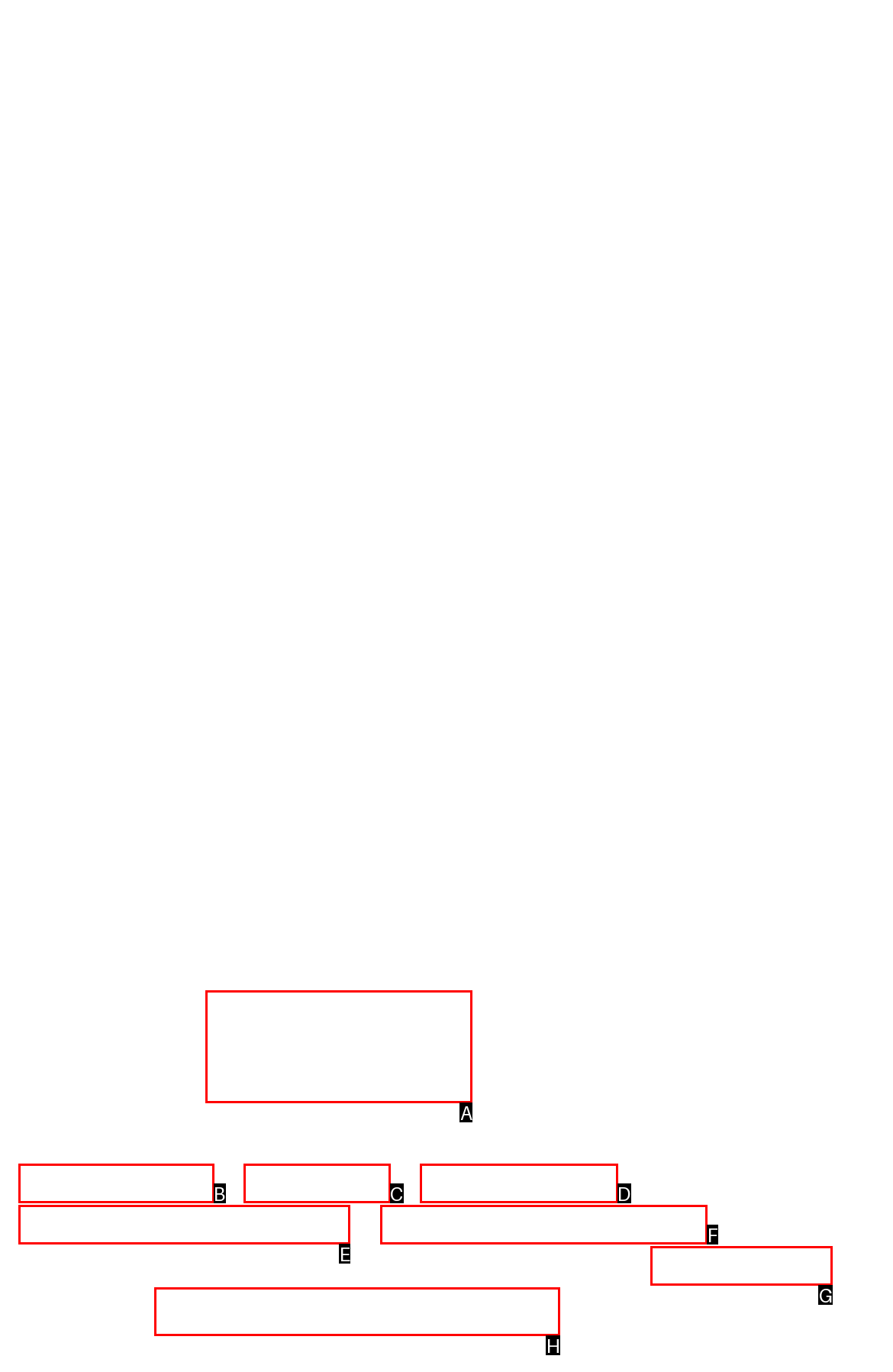Determine which HTML element should be clicked to carry out the following task: go to Krabb page Respond with the letter of the appropriate option.

A